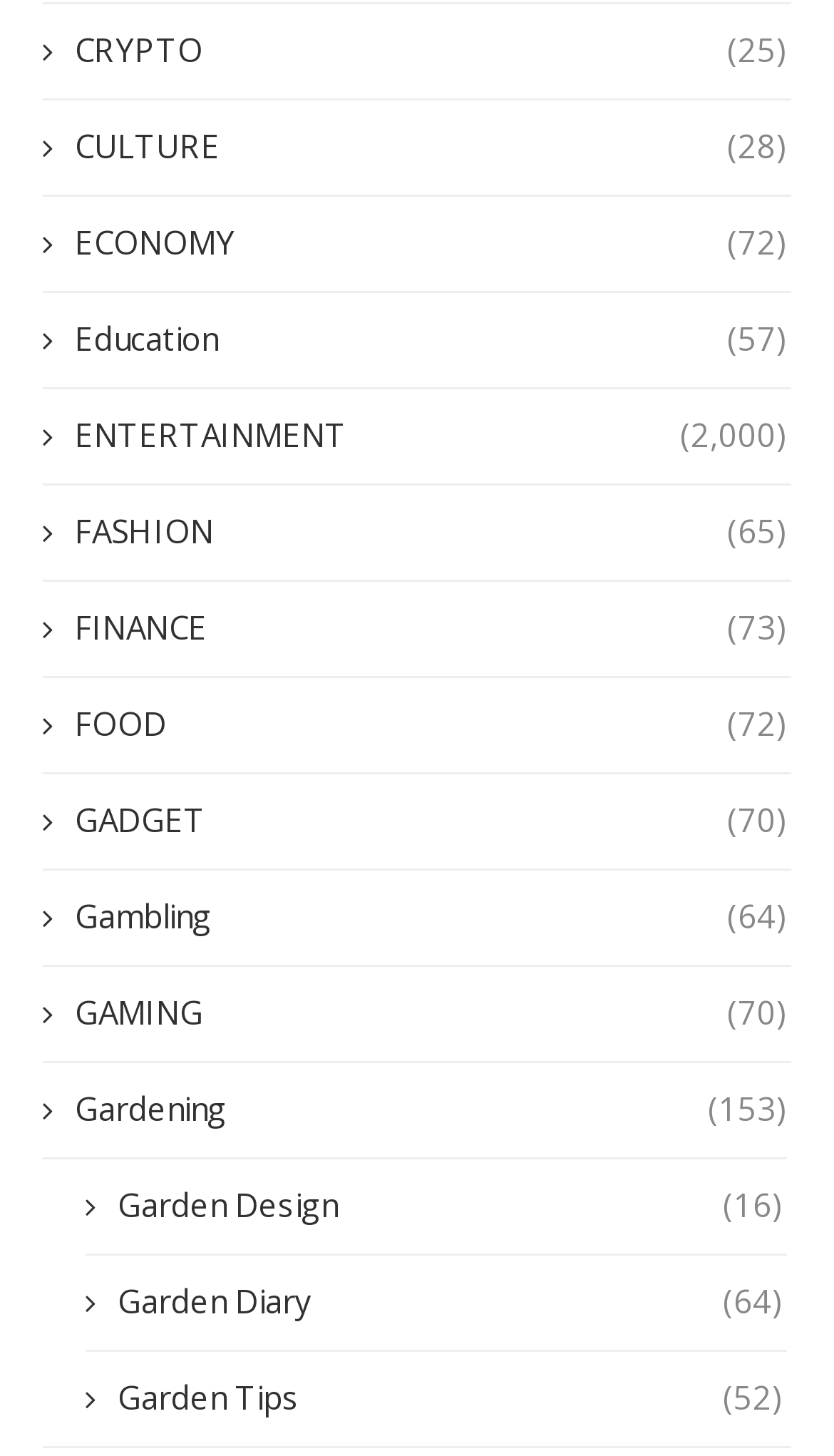Pinpoint the bounding box coordinates of the element to be clicked to execute the instruction: "Browse ENTERTAINMENT".

[0.051, 0.283, 0.944, 0.314]